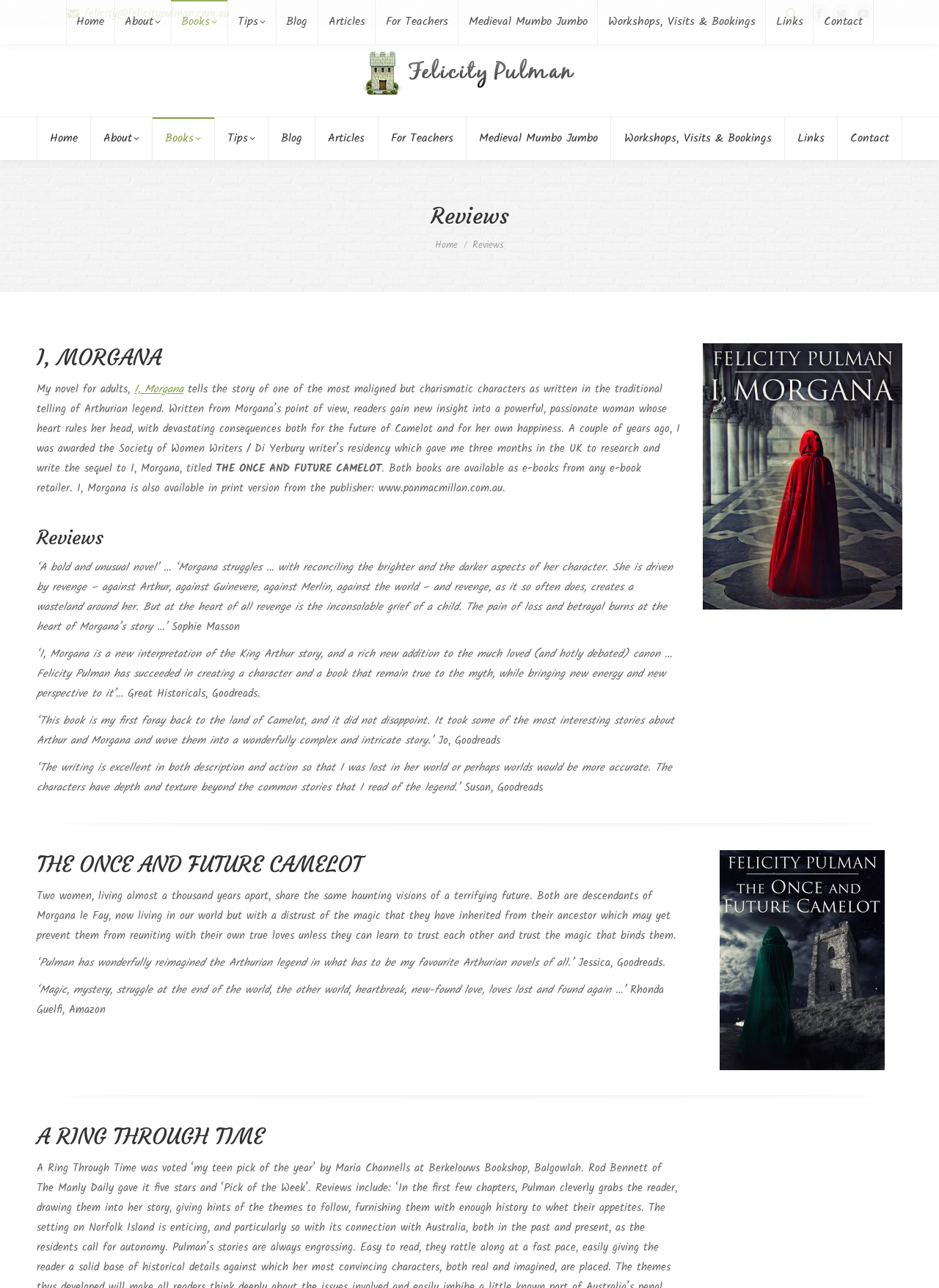Please determine the bounding box coordinates for the element that should be clicked to follow these instructions: "View reviews of THE ONCE AND FUTURE CAMELOT".

[0.039, 0.66, 0.725, 0.683]